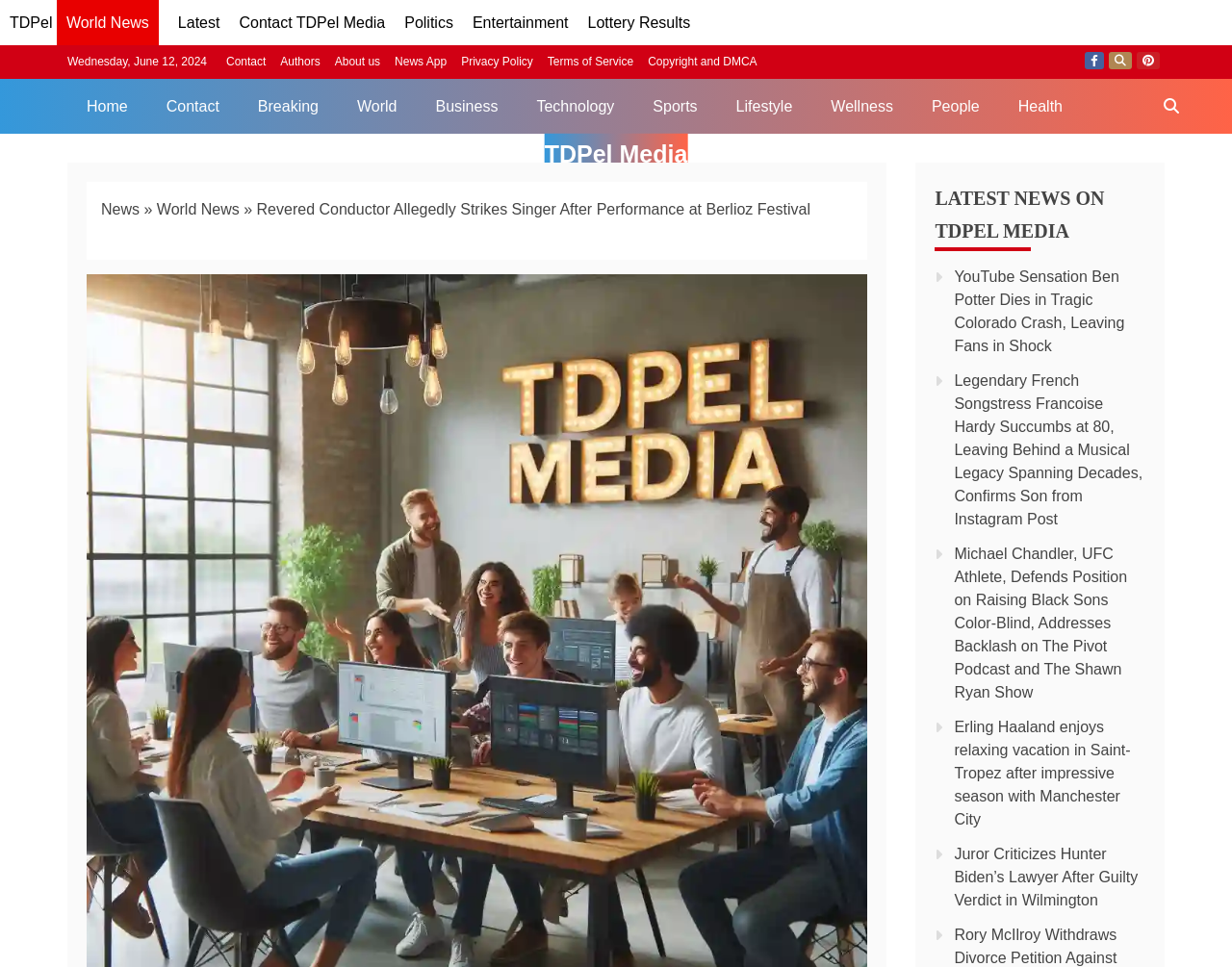Find the bounding box coordinates of the element's region that should be clicked in order to follow the given instruction: "Read the latest news on 'YouTube Sensation Ben Potter Dies in Tragic Colorado Crash'". The coordinates should consist of four float numbers between 0 and 1, i.e., [left, top, right, bottom].

[0.775, 0.277, 0.913, 0.366]